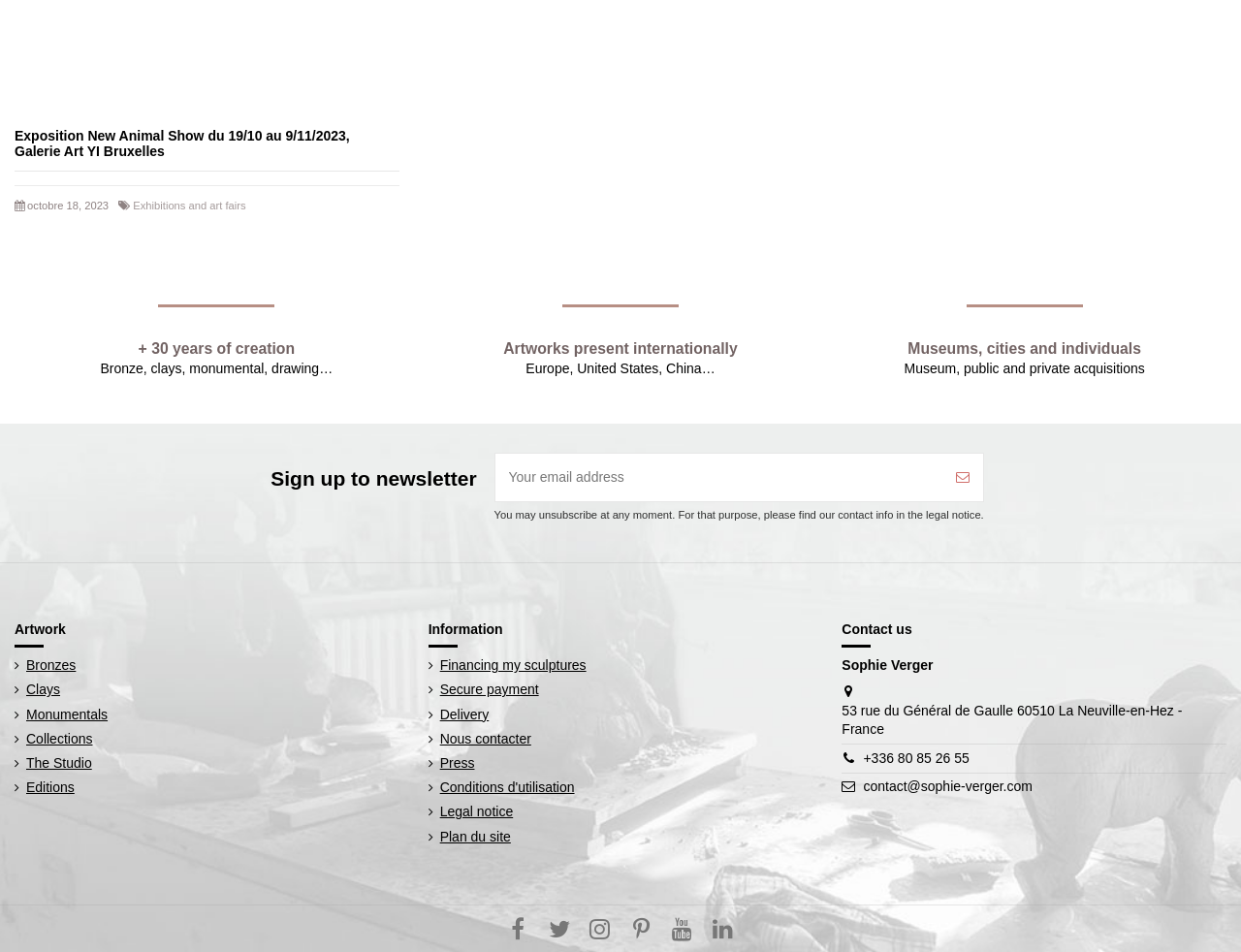Determine the bounding box coordinates of the section I need to click to execute the following instruction: "Contact Sophie Verger". Provide the coordinates as four float numbers between 0 and 1, i.e., [left, top, right, bottom].

[0.696, 0.788, 0.781, 0.804]